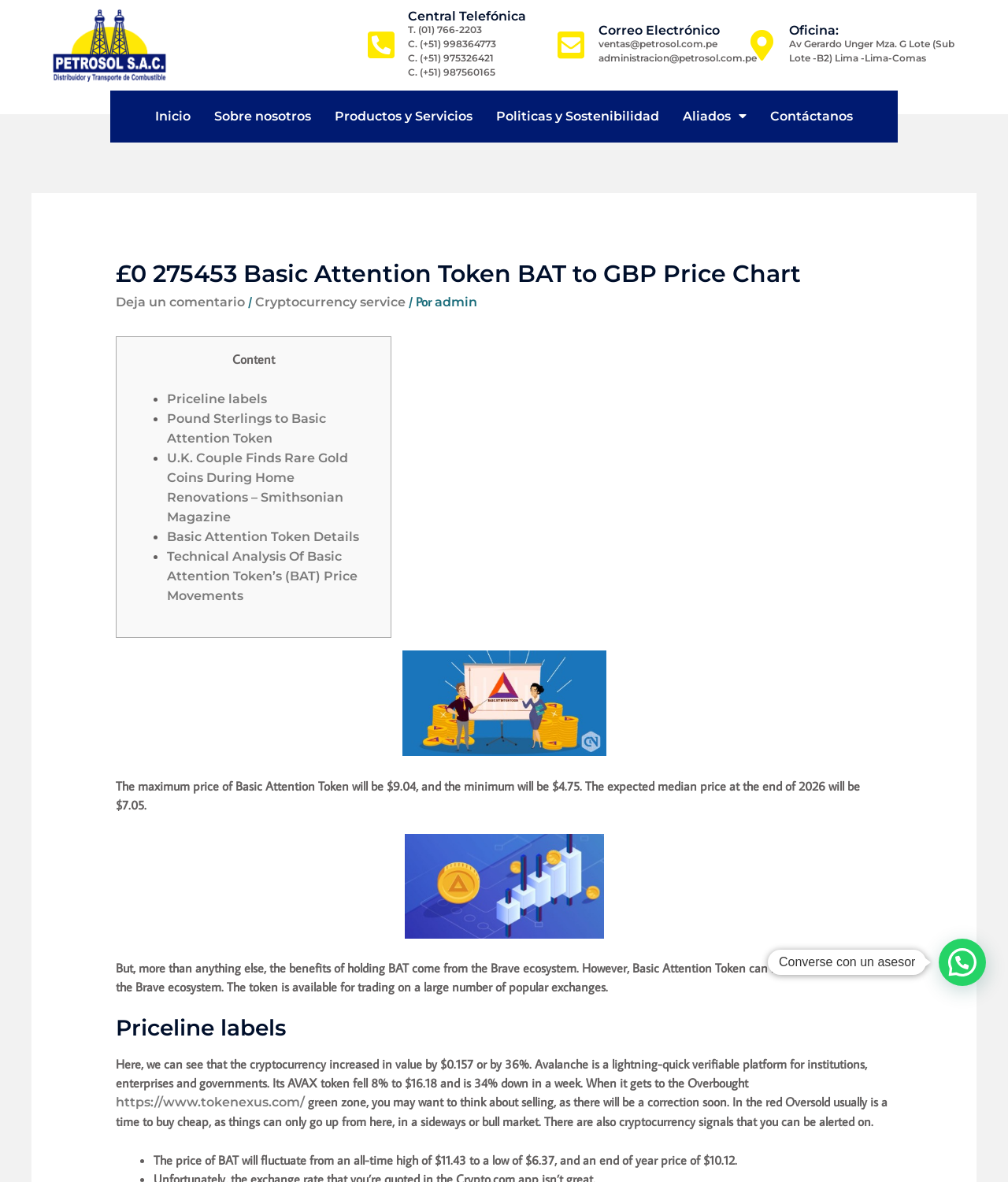Extract the main heading from the webpage content.

£0 275453 Basic Attention Token BAT to GBP Price Chart